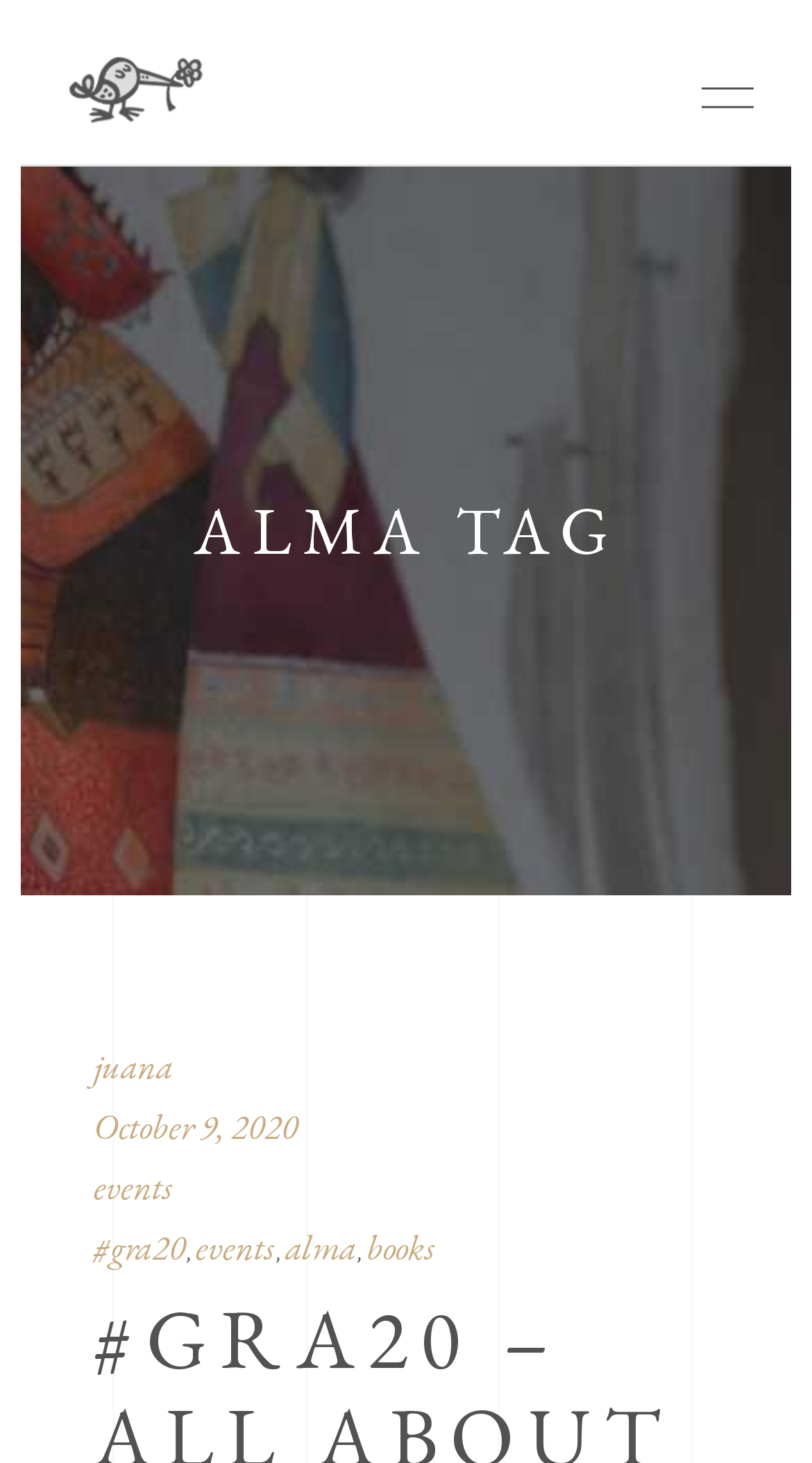Summarize the webpage comprehensively, mentioning all visible components.

The webpage is dedicated to the children's book author-illustrator Juana Martinez-Neal. At the top left corner, there is a mobile logo, which is a clickable image. On the top right corner, there is another image, also a link. 

Below these images, there is a layout table that occupies most of the webpage. Within this table, there is a heading titled "ALMA TAG" located near the top. 

Under the heading, there are several links arranged vertically, including "juana", "October 9, 2020", "events", "#gra20", "events" again, "alma", and "books". These links are positioned from top to bottom, with a comma separating the last two links.